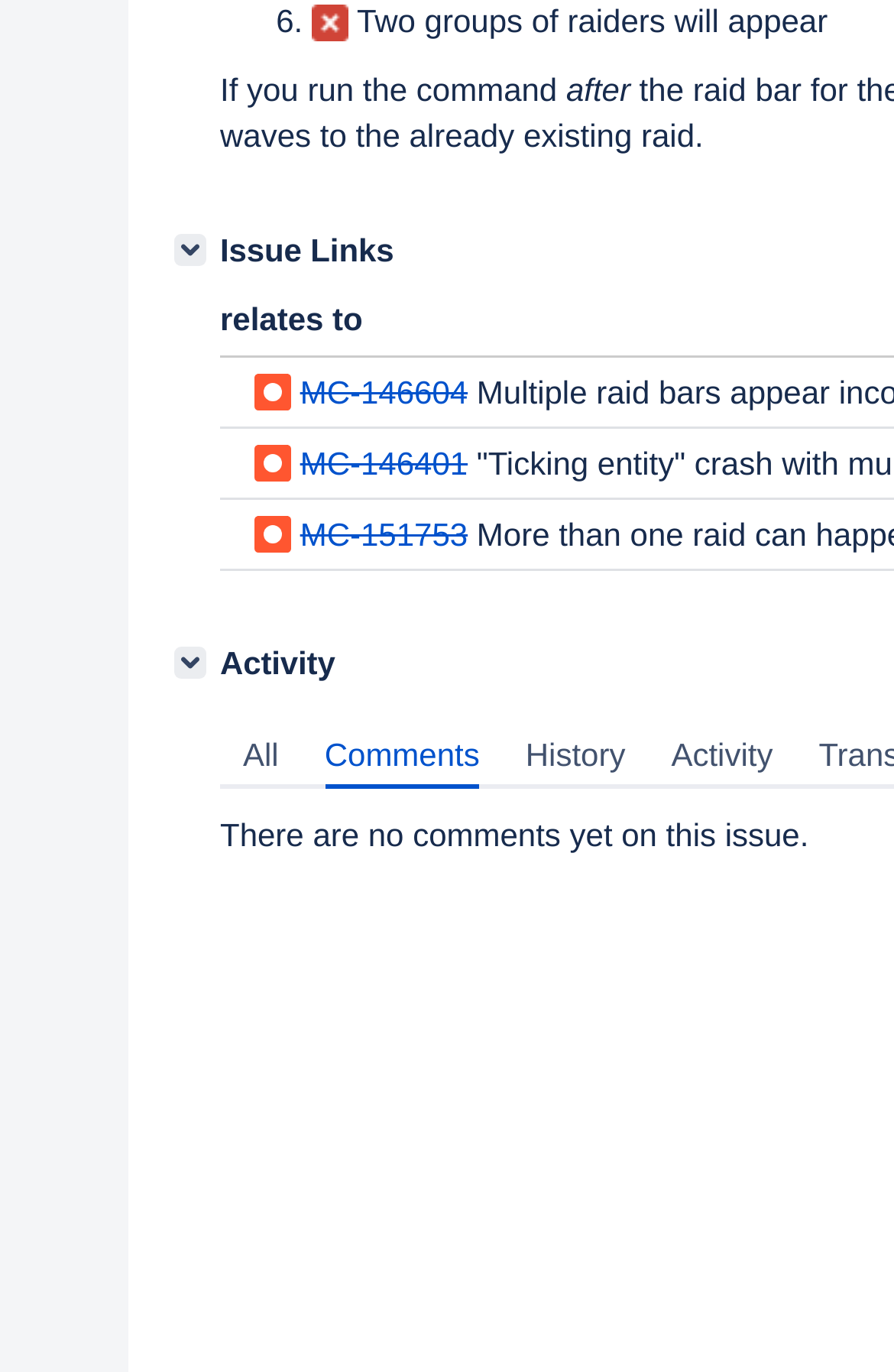Identify the bounding box for the described UI element: "Activity".

[0.725, 0.521, 0.89, 0.572]